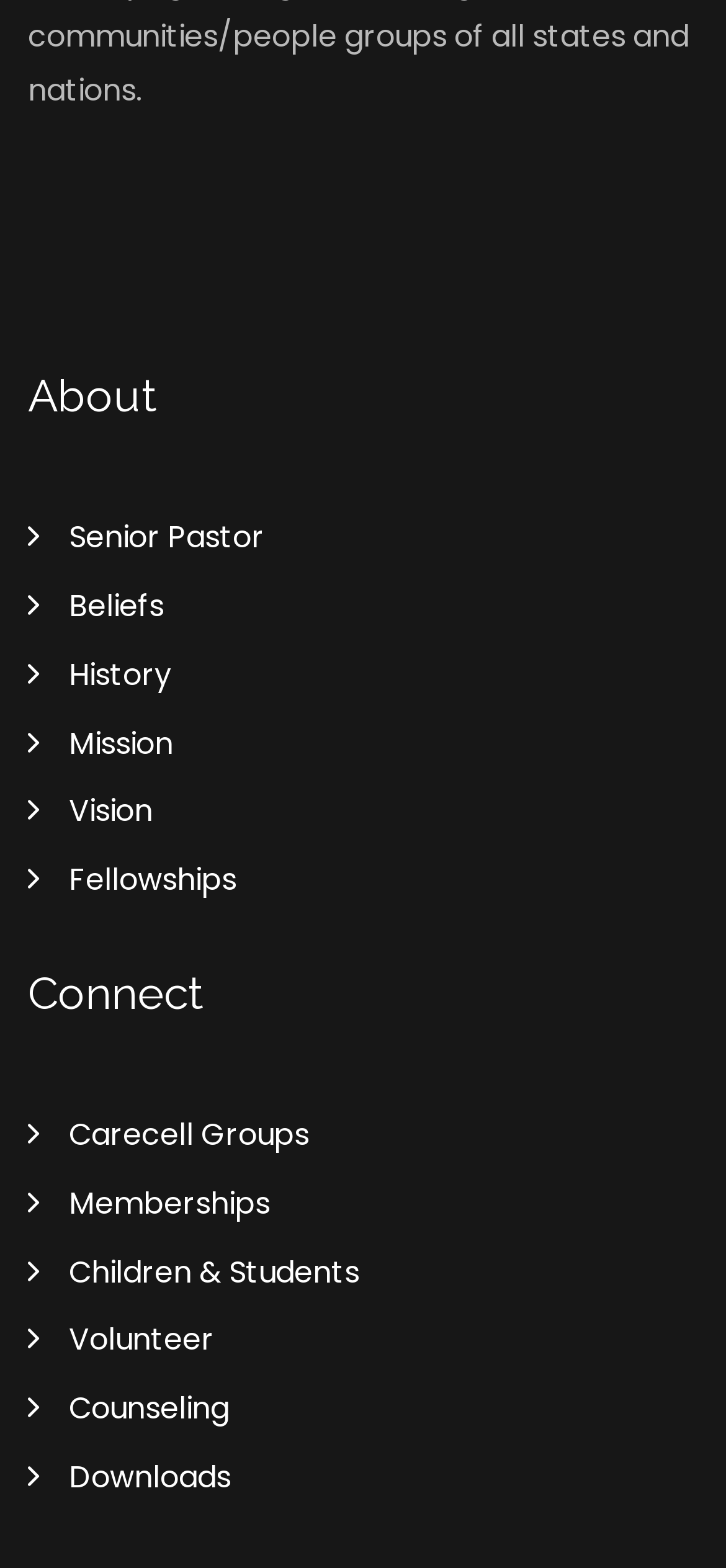Determine the bounding box coordinates of the clickable element to achieve the following action: 'Learn about Beliefs'. Provide the coordinates as four float values between 0 and 1, formatted as [left, top, right, bottom].

[0.038, 0.366, 0.962, 0.409]